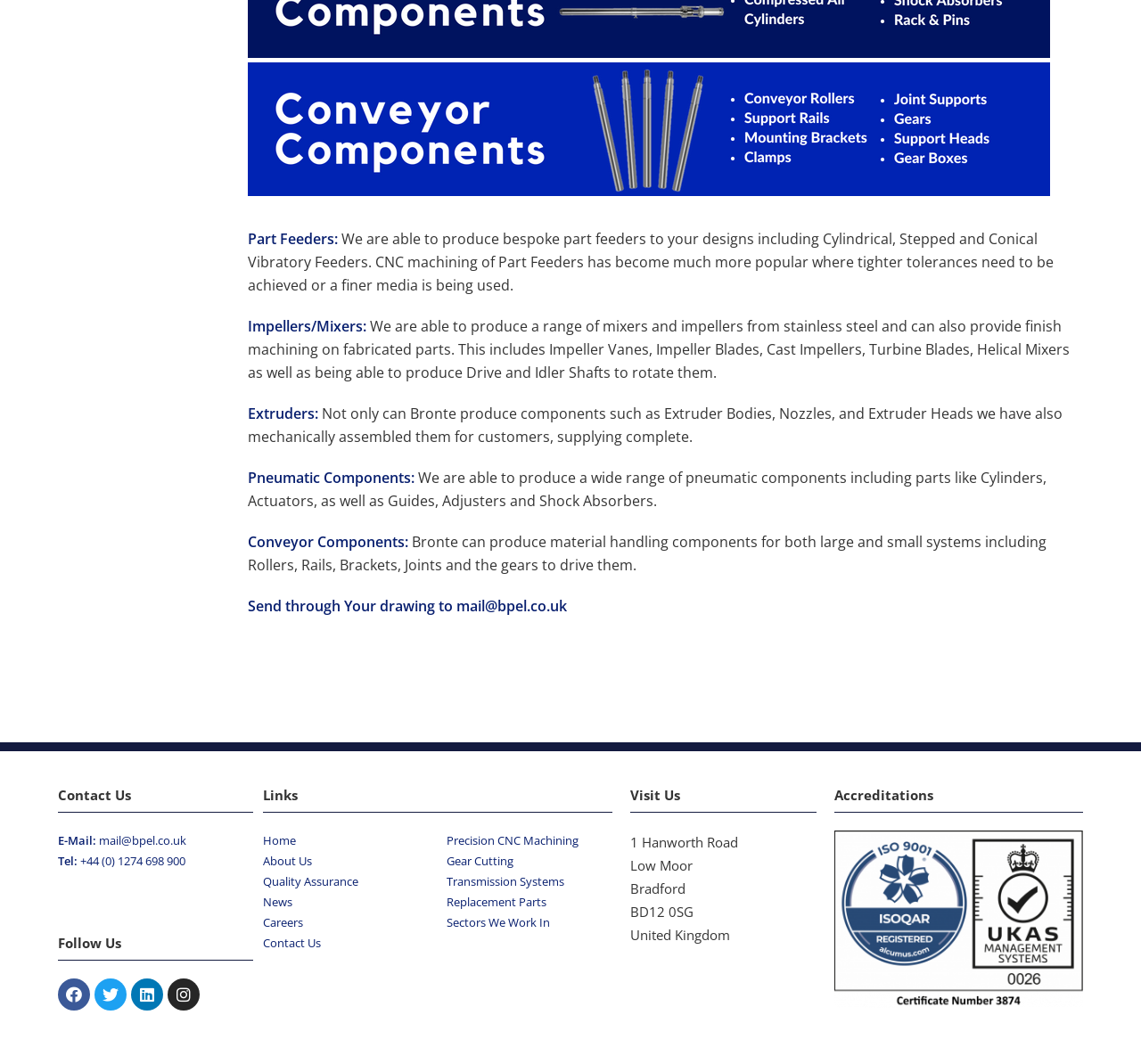Please answer the following question using a single word or phrase: 
What type of components can be produced for material handling systems?

Rollers, Rails, Brackets, Joints and gears